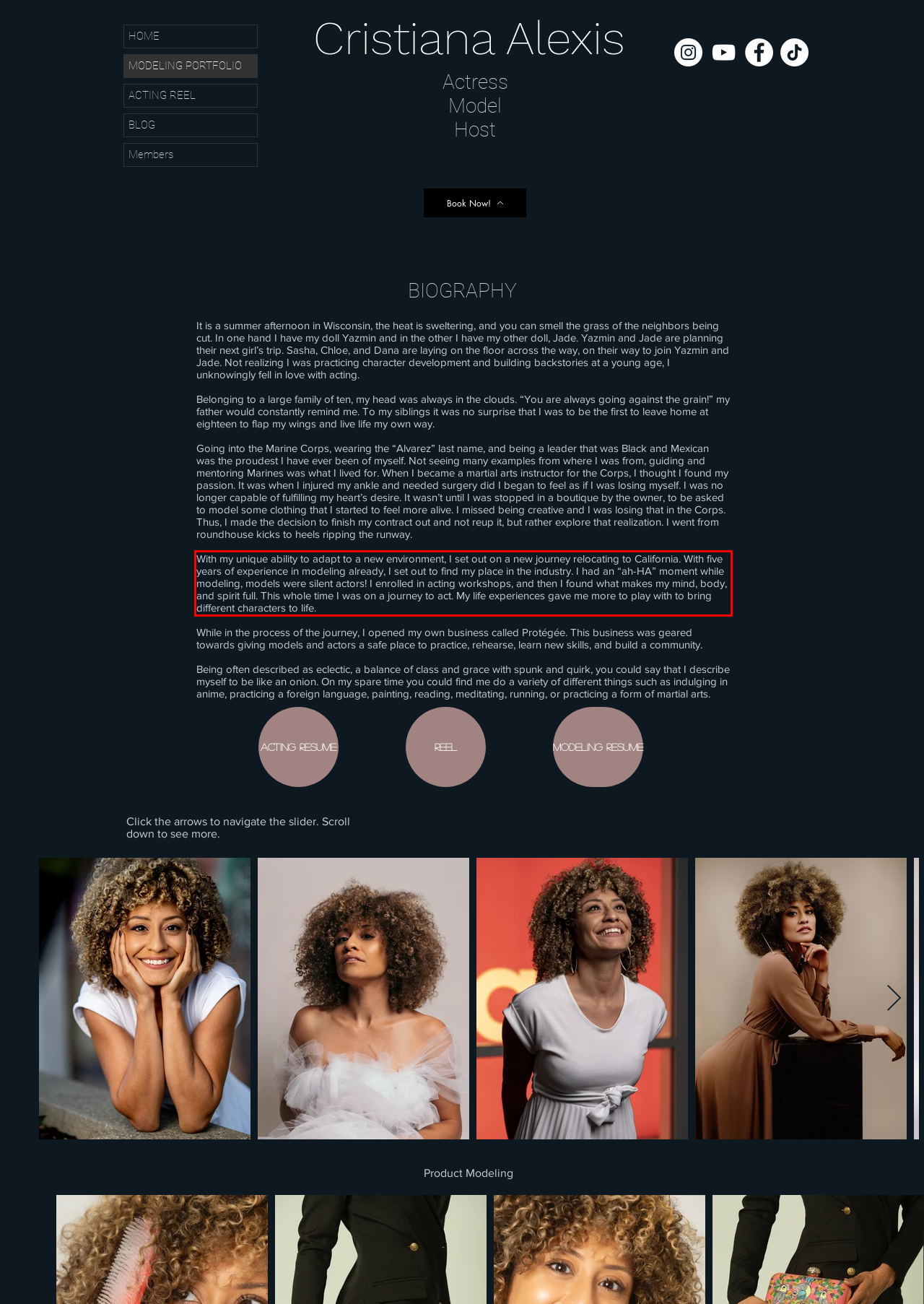There is a screenshot of a webpage with a red bounding box around a UI element. Please use OCR to extract the text within the red bounding box.

With my unique ability to adapt to a new environment, I set out on a new journey relocating to California. With five years of experience in modeling already, I set out to find my place in the industry. I had an “ah-HA” moment while modeling, models were silent actors! I enrolled in acting workshops, and then I found what makes my mind, body, and spirit full. This whole time I was on a journey to act. My life experiences gave me more to play with to bring different characters to life.